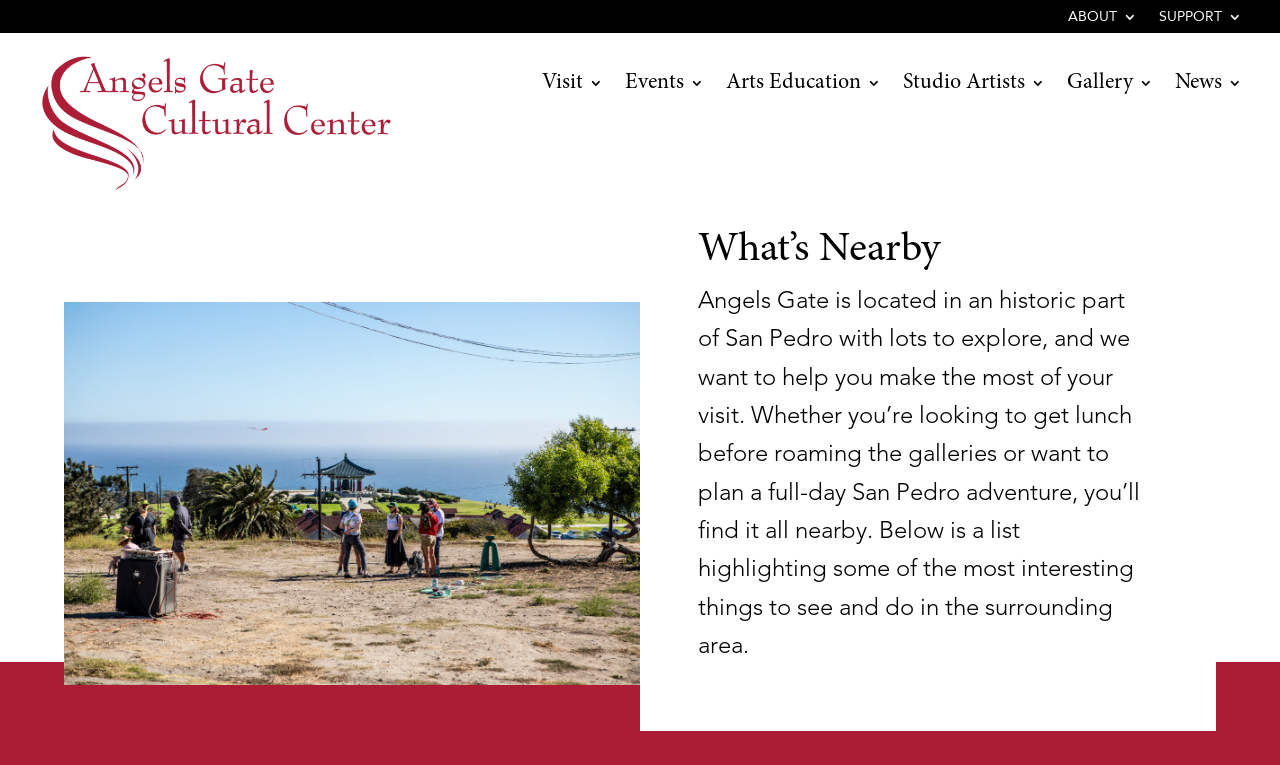Locate the bounding box of the UI element described in the following text: "News".

[0.918, 0.1, 0.97, 0.151]